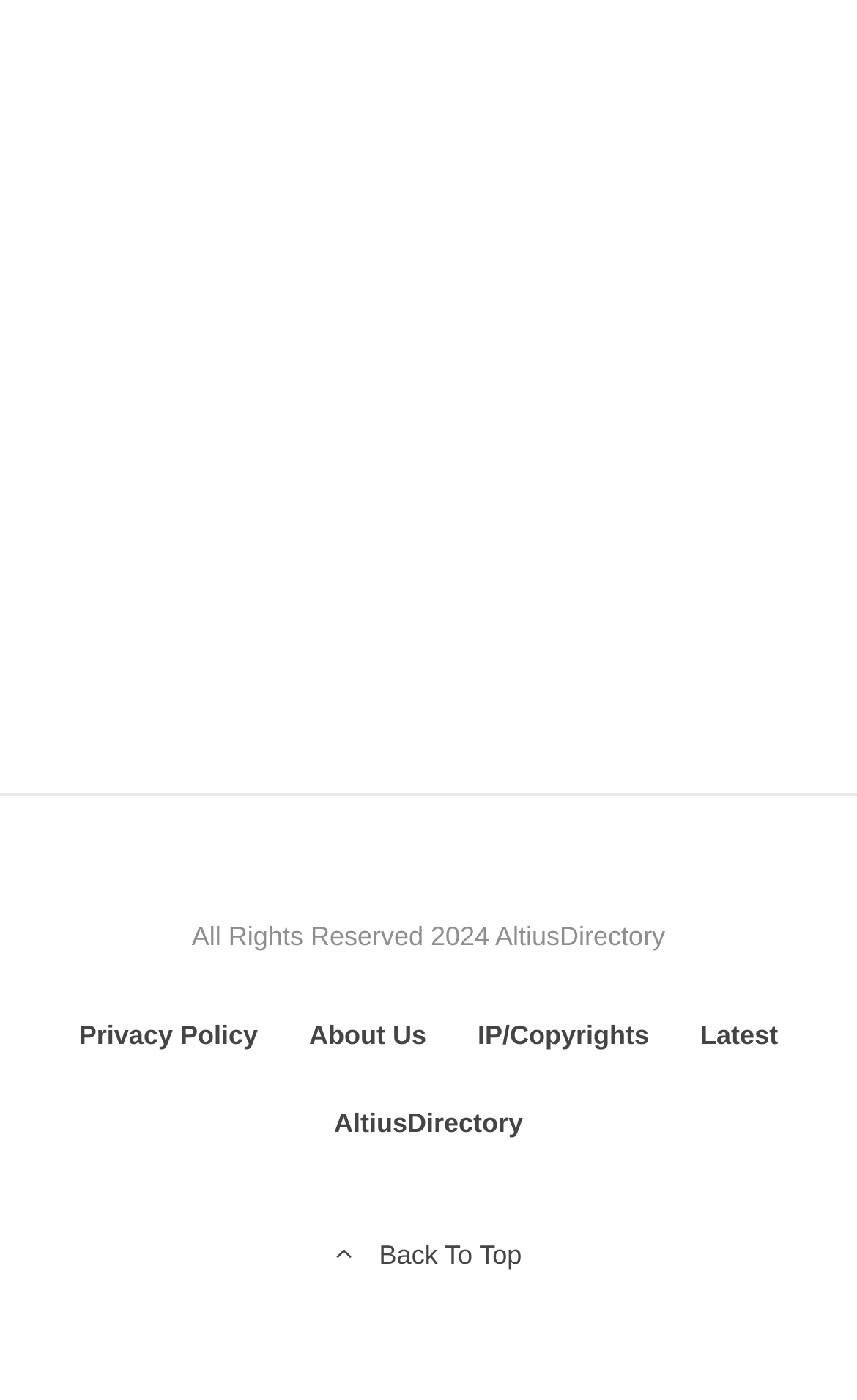What is the topic of the main heading?
Craft a detailed and extensive response to the question.

I looked at the heading element '10 Reasons Your Credit Score Is Lackluster (and How to Fix It)' which has a bounding box coordinate of [0.114, 0.346, 0.886, 0.426]. This suggests that the main topic of the webpage is related to credit scores.